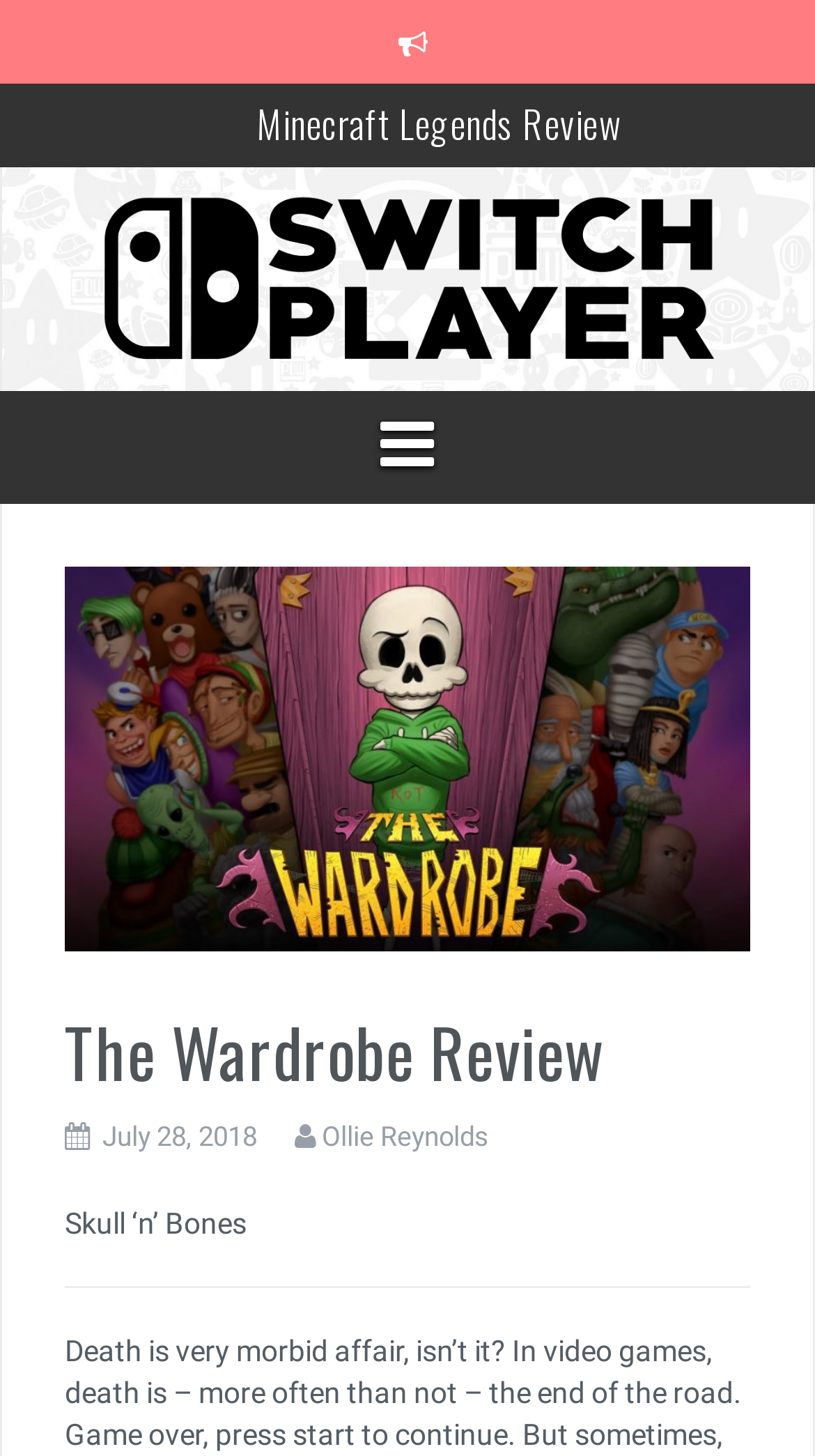Use a single word or phrase to respond to the question:
What is the name of the game being reviewed?

Skull ‘n’ Bones